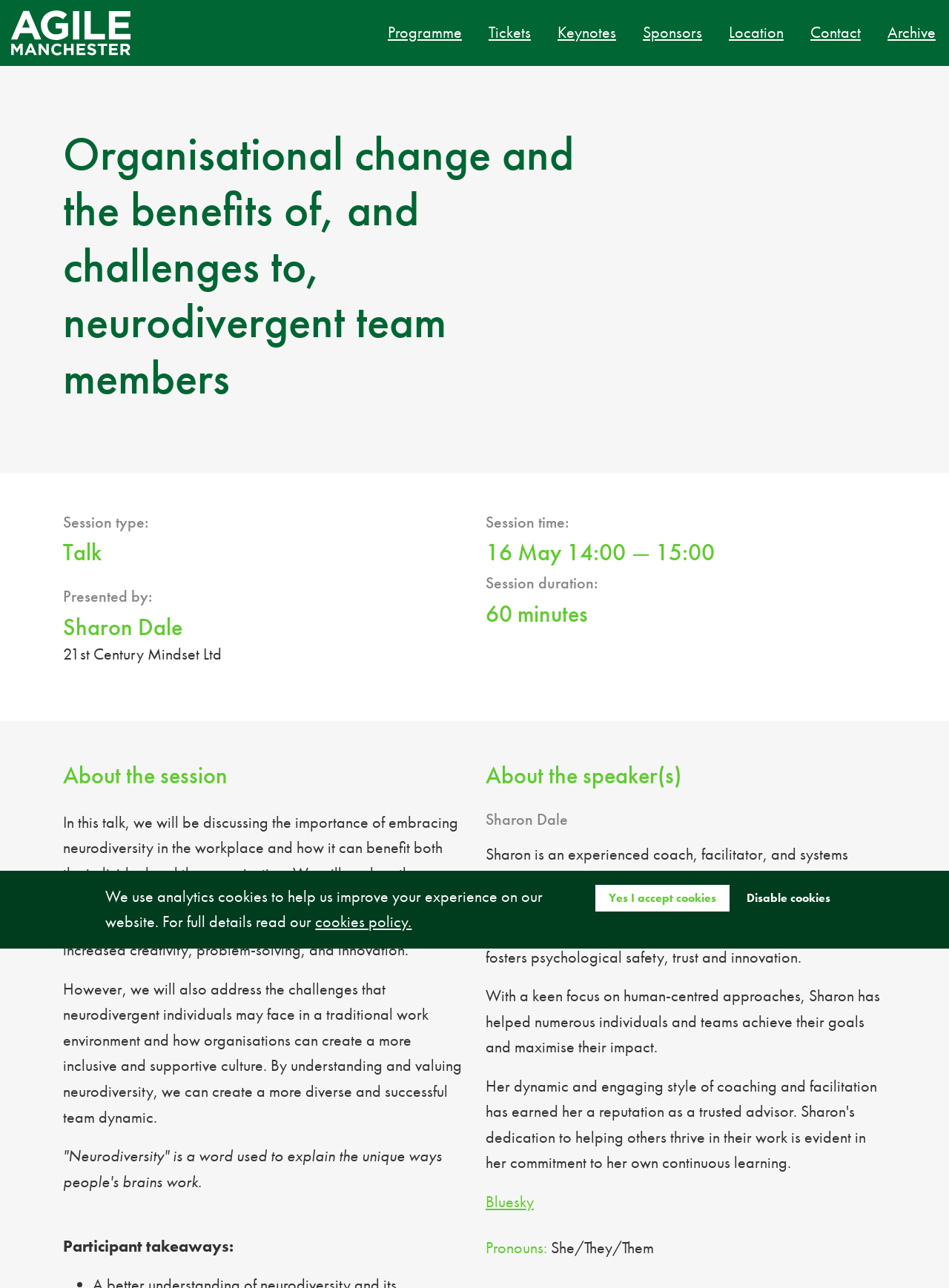Please find the bounding box coordinates for the clickable element needed to perform this instruction: "Learn more about the speaker 'Sharon Dale'".

[0.512, 0.629, 0.934, 0.644]